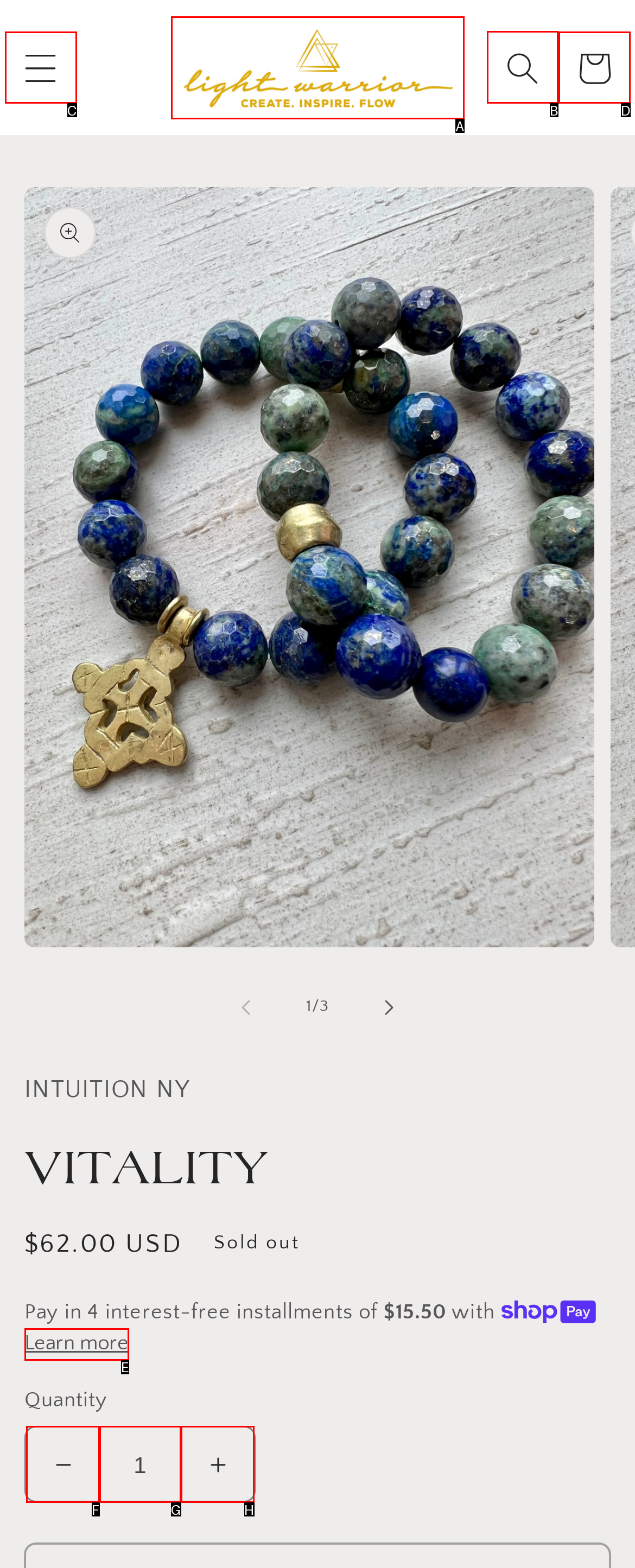Determine the letter of the element to click to accomplish this task: Search for something. Respond with the letter.

B